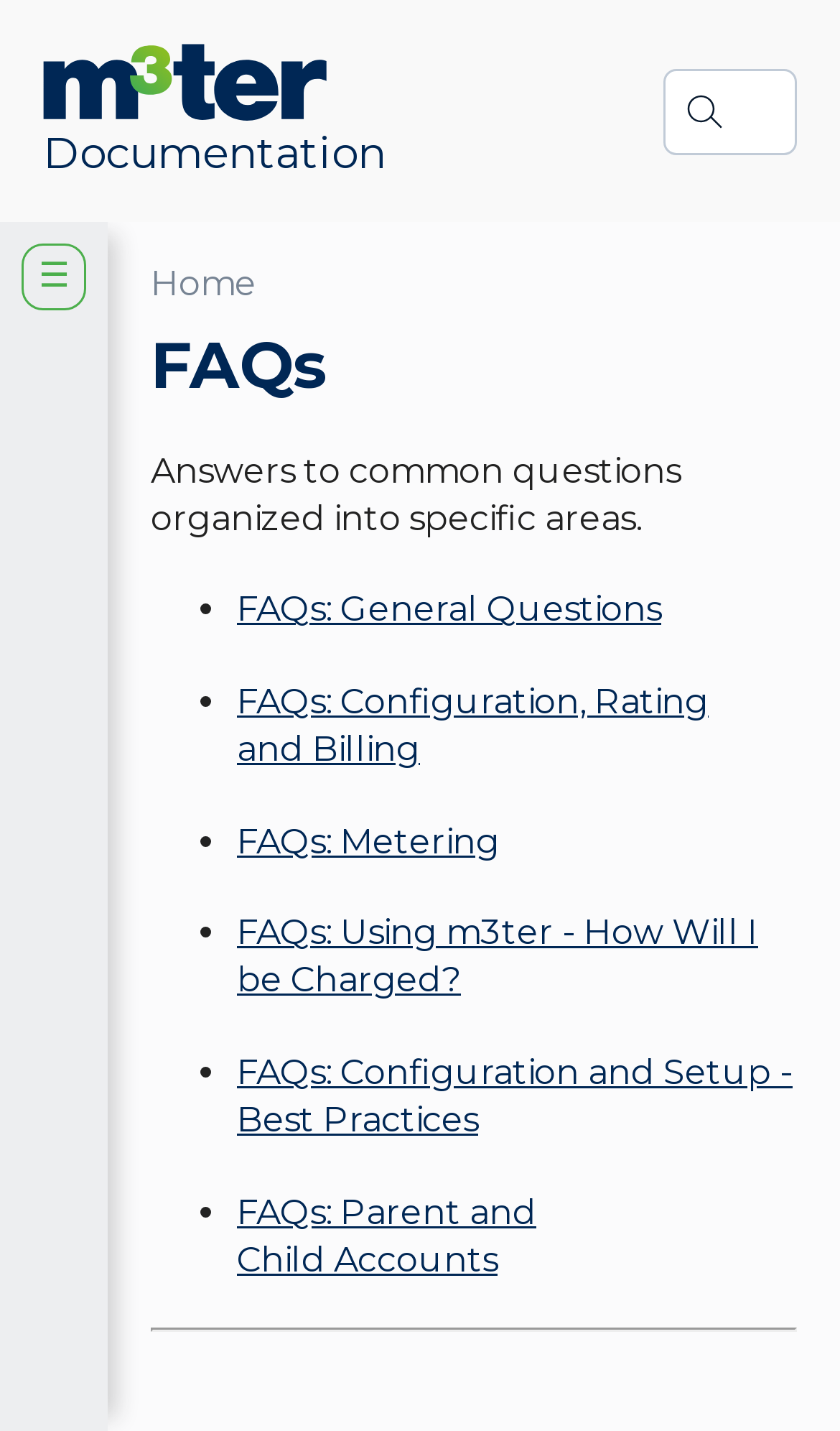Identify the bounding box coordinates of the section that should be clicked to achieve the task described: "View Crypto Currency".

None